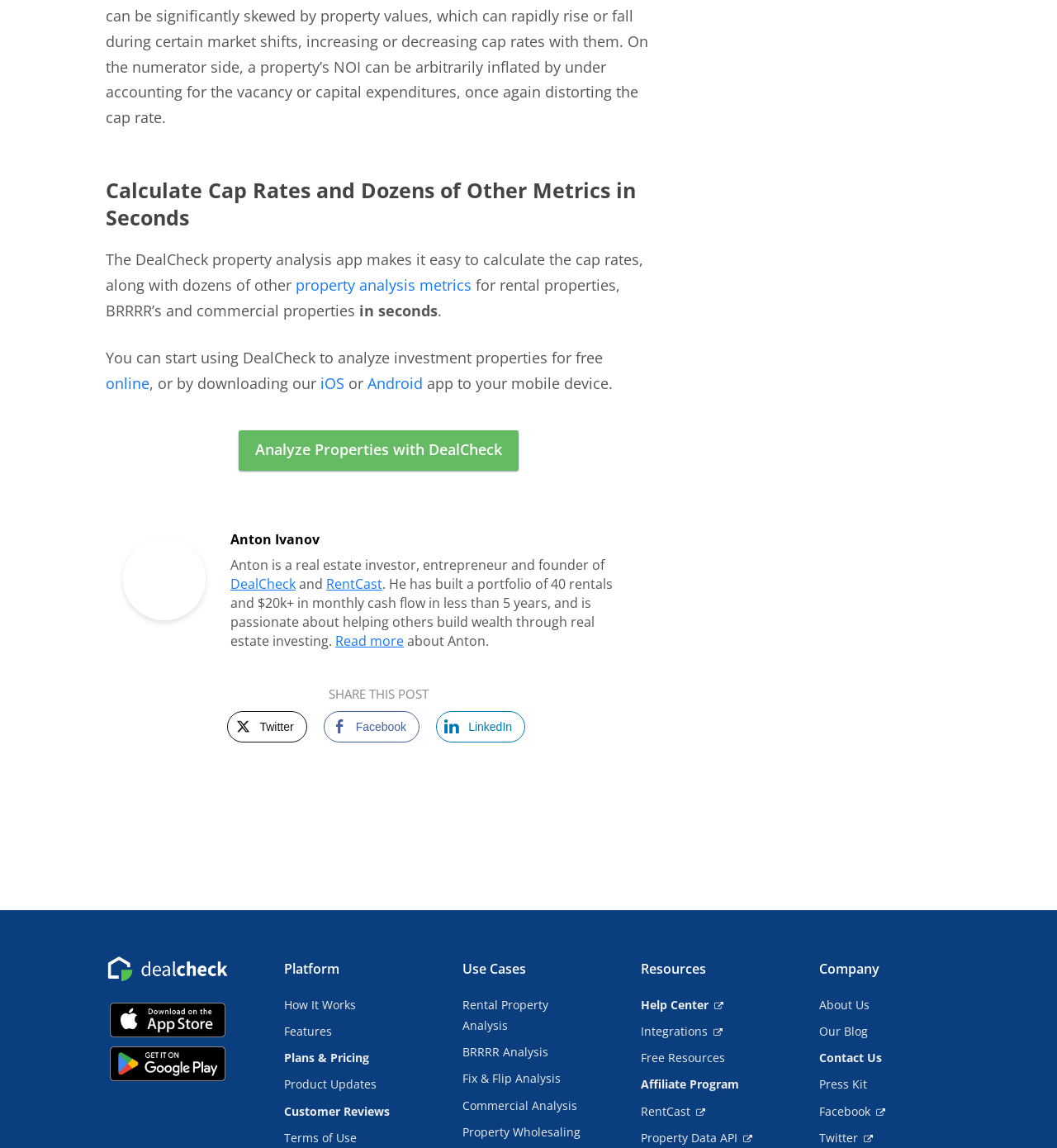Predict the bounding box of the UI element that fits this description: "Analyze Properties with DealCheck".

[0.226, 0.375, 0.49, 0.41]